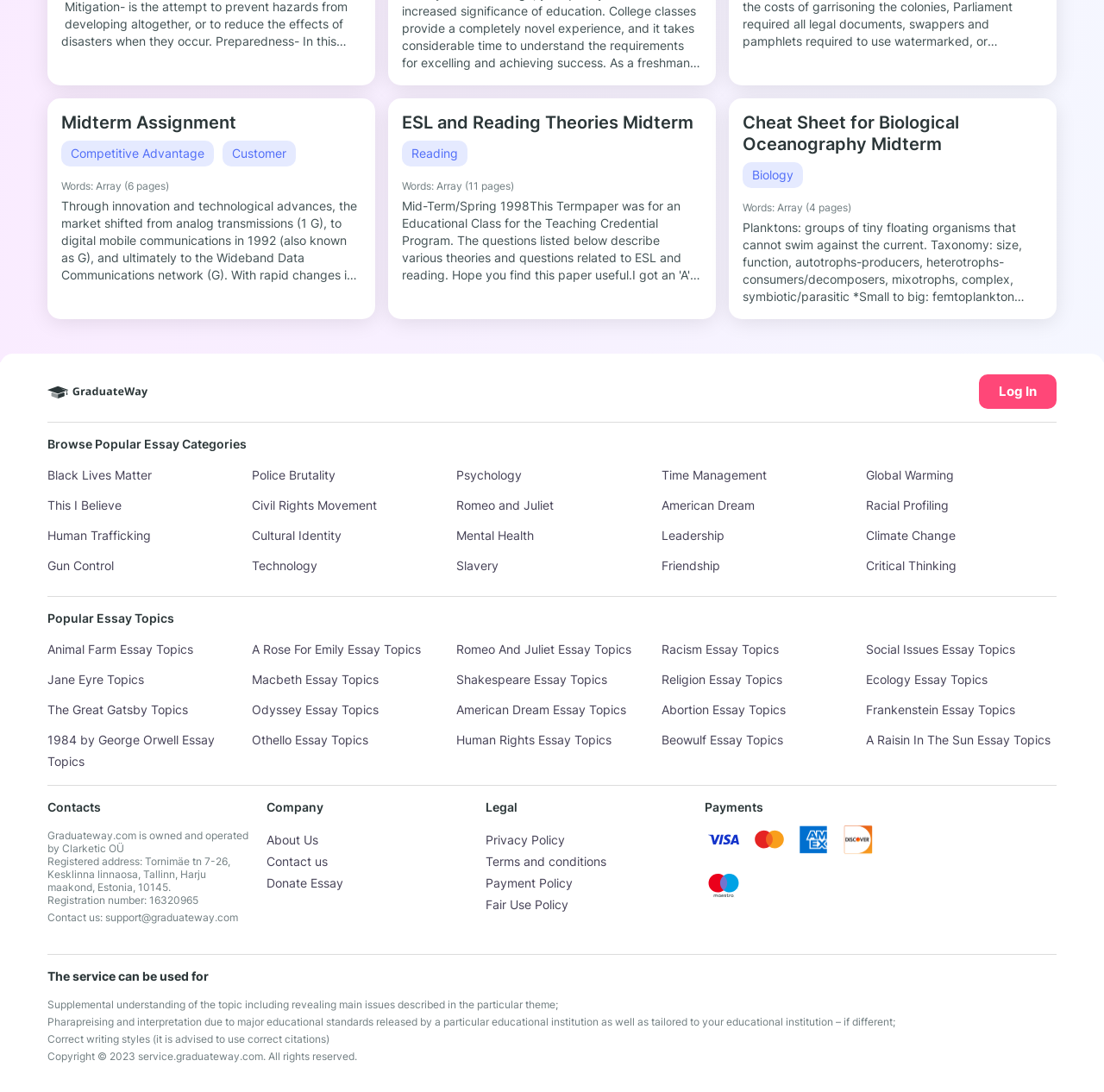What is the email address to contact the website?
From the image, respond with a single word or phrase.

support@graduateway.com